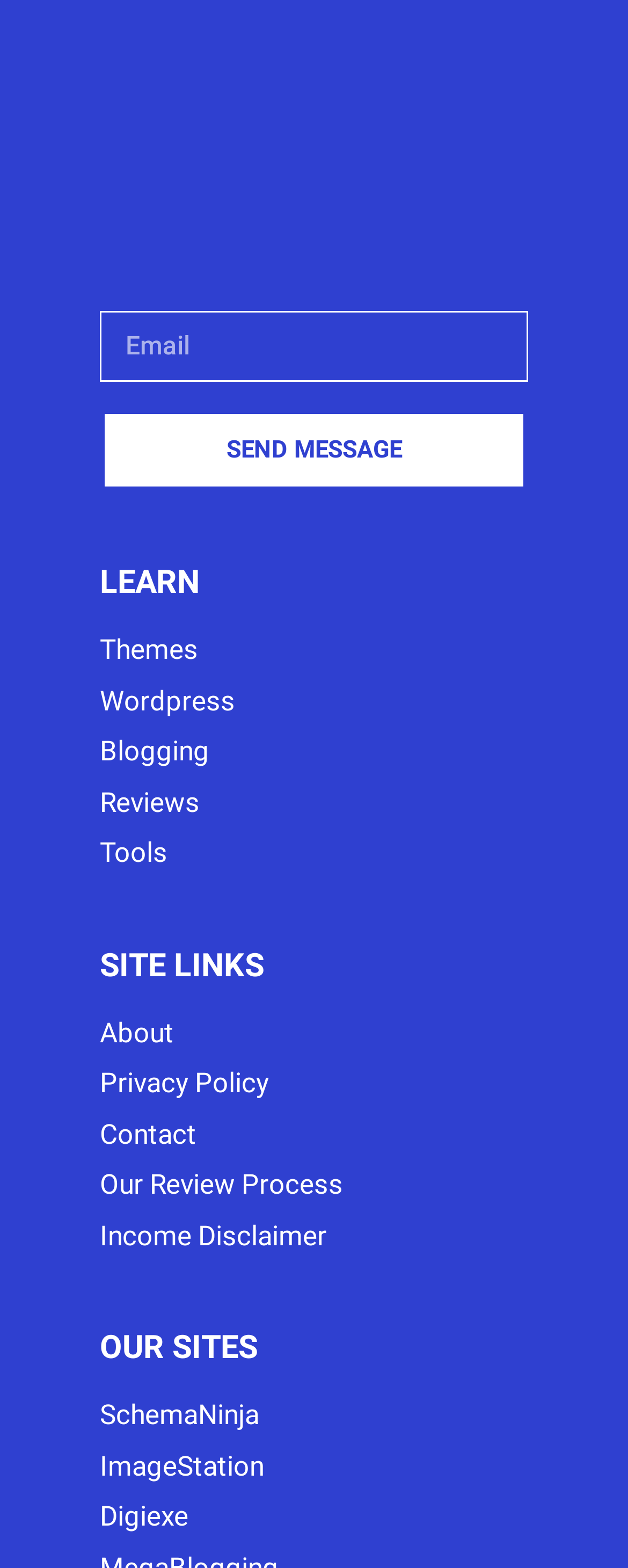Using the details in the image, give a detailed response to the question below:
What is the theme of the link 'Blogging'?

The link 'Blogging' is located under the heading 'LEARN', which suggests that it is related to learning about blogging. The theme of the link is likely educational or informative, providing resources or guidance on blogging.